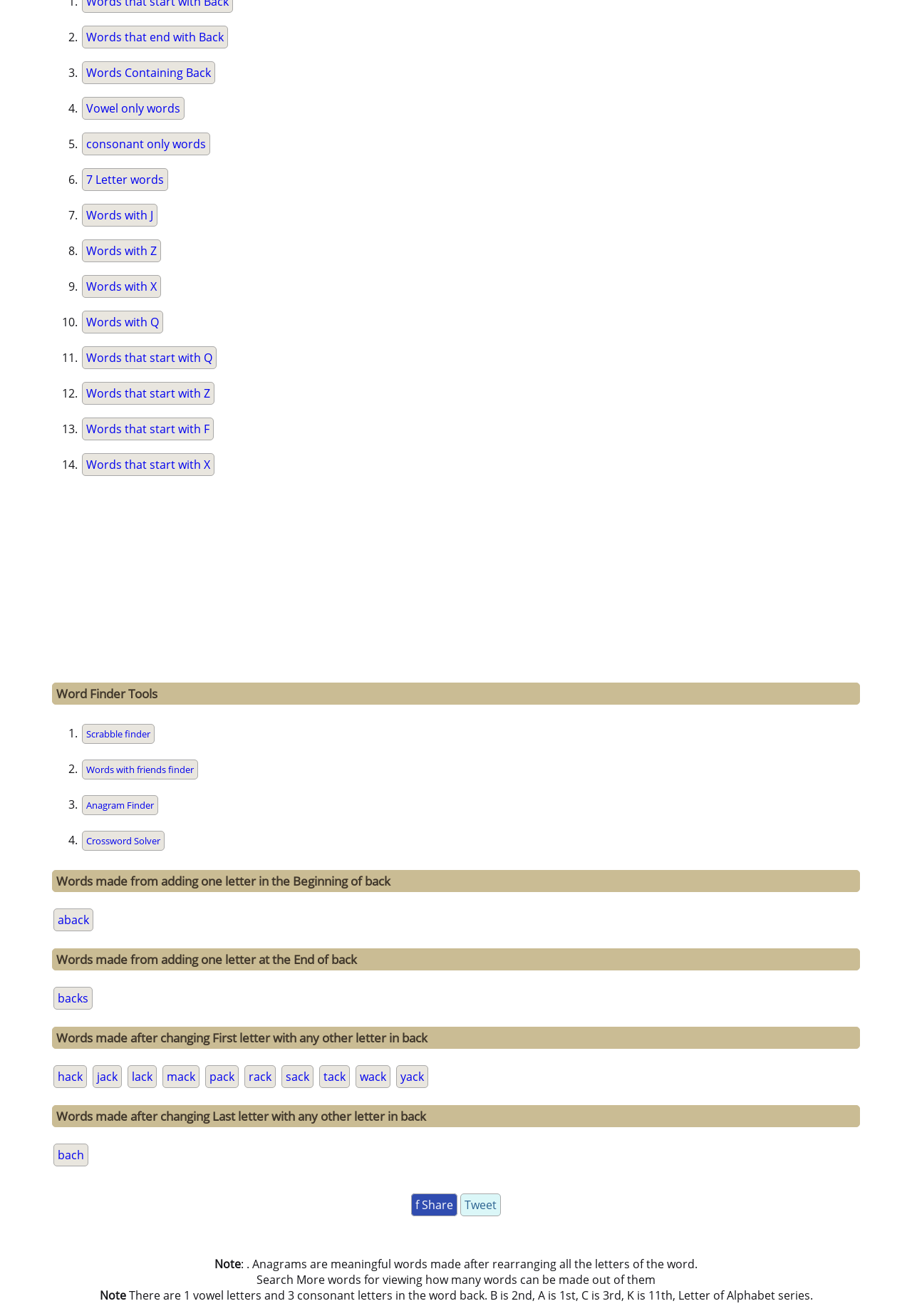Answer the question using only a single word or phrase: 
What is the last link in the list of words made after changing the first letter with any other letter in 'back'?

yack